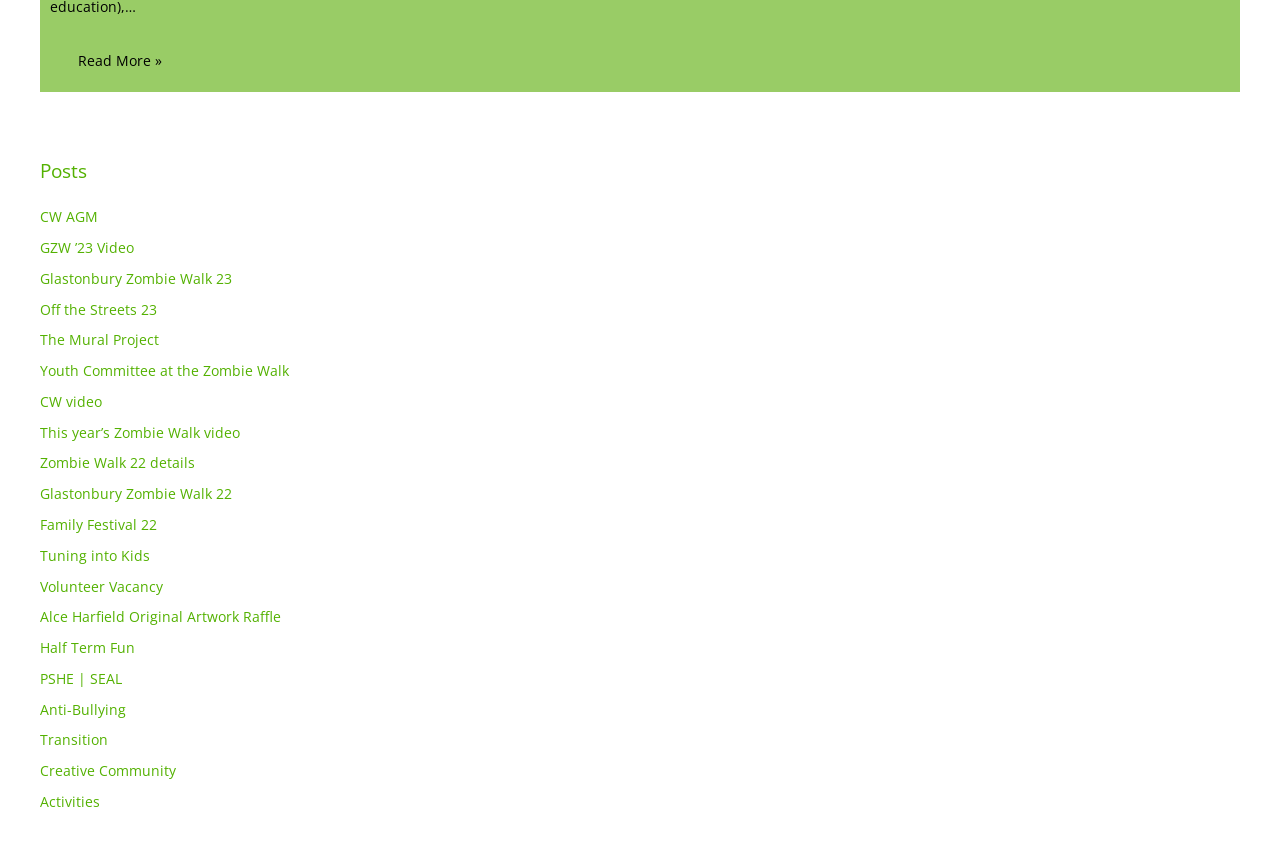Please identify the bounding box coordinates of the element I need to click to follow this instruction: "View the 'Glastonbury Zombie Walk 23' post".

[0.031, 0.315, 0.181, 0.338]